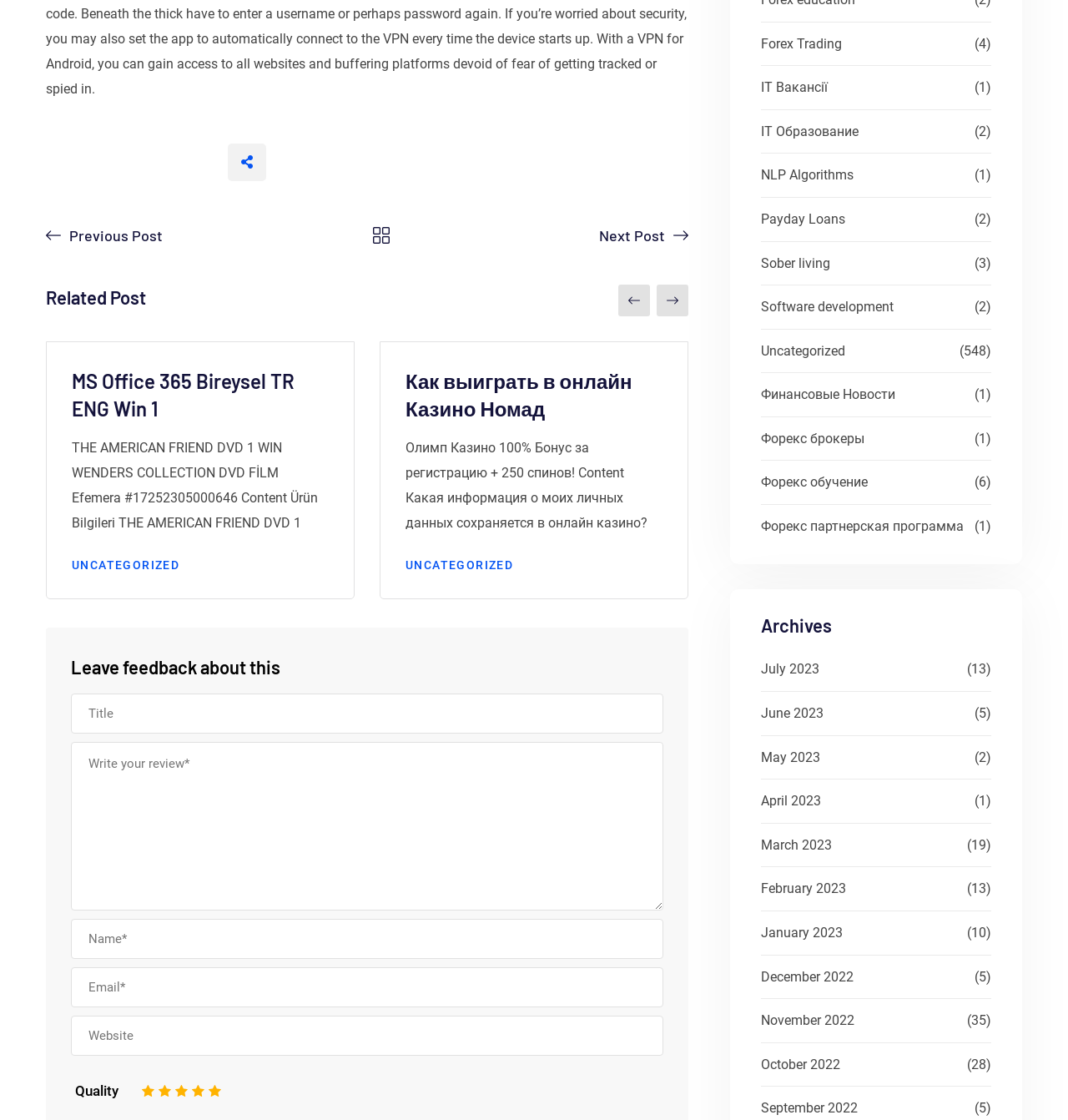How many posts are in the 'February 2023' archive?
Using the visual information, answer the question in a single word or phrase.

13